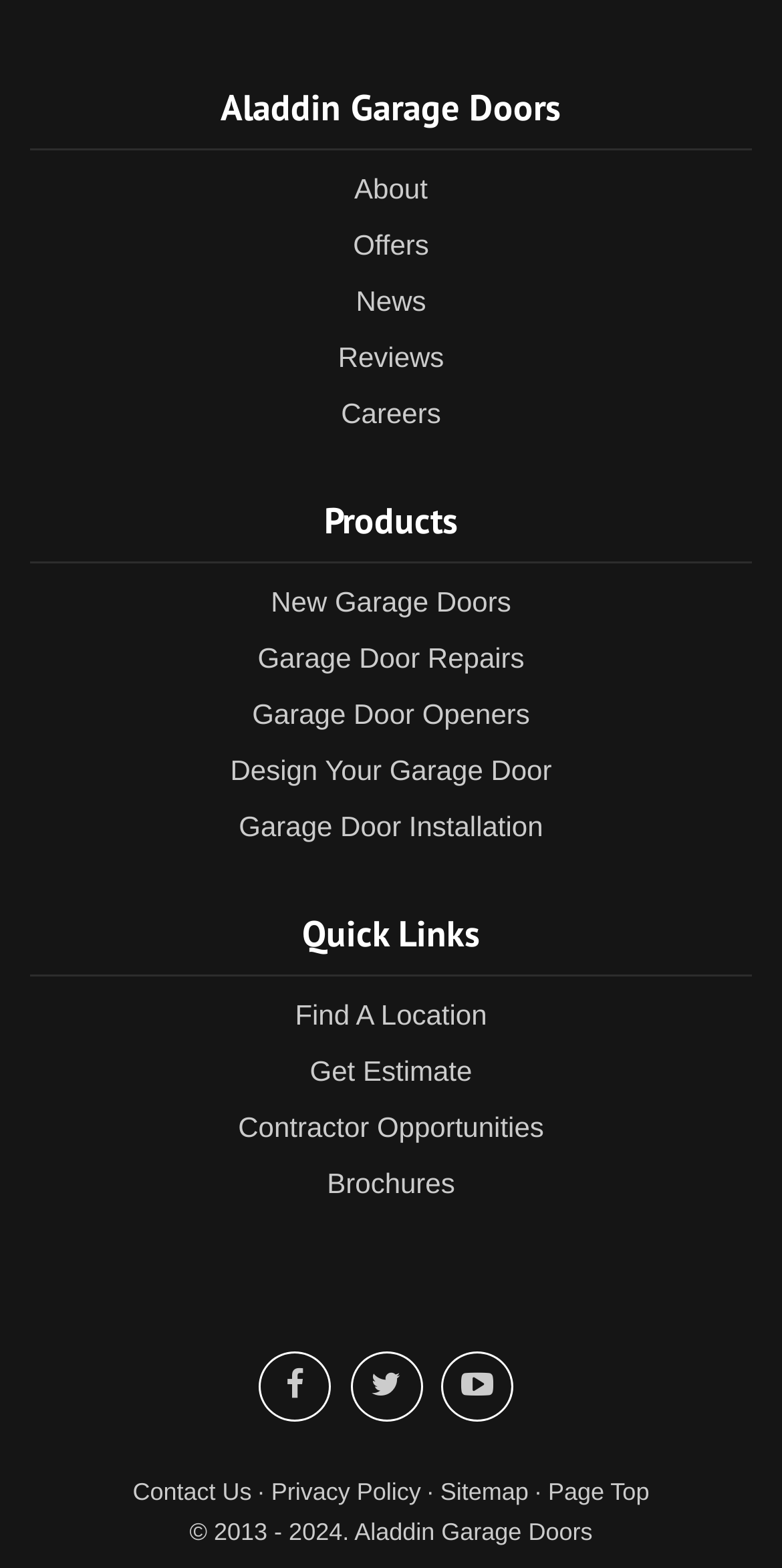Determine the bounding box coordinates for the element that should be clicked to follow this instruction: "Follow Us On Twitter". The coordinates should be given as four float numbers between 0 and 1, in the format [left, top, right, bottom].

[0.447, 0.862, 0.54, 0.907]